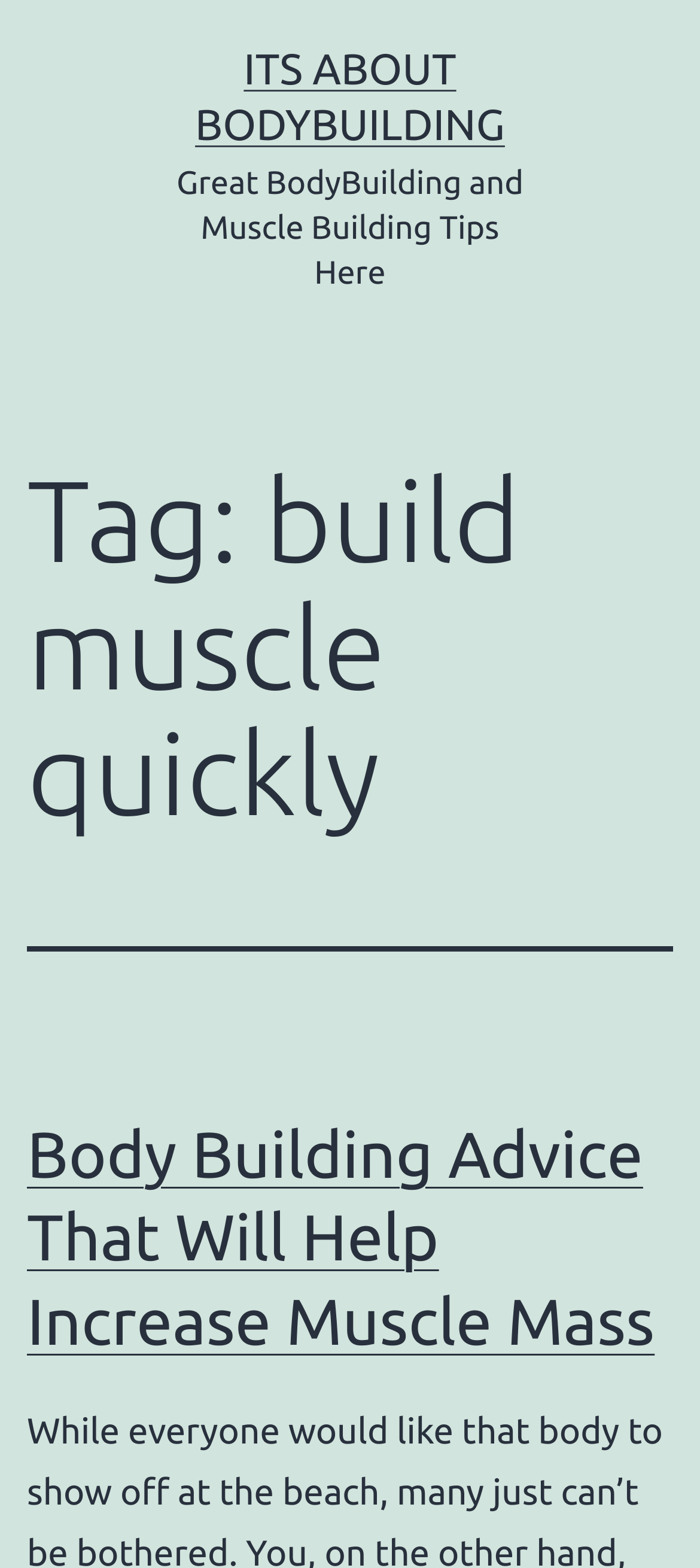Carefully observe the image and respond to the question with a detailed answer:
What is the title of the article linked on this webpage?

The link 'Body Building Advice That Will Help Increase Muscle Mass' is nested within a heading element, indicating that it is the title of an article. This article is likely related to bodybuilding and muscle building.